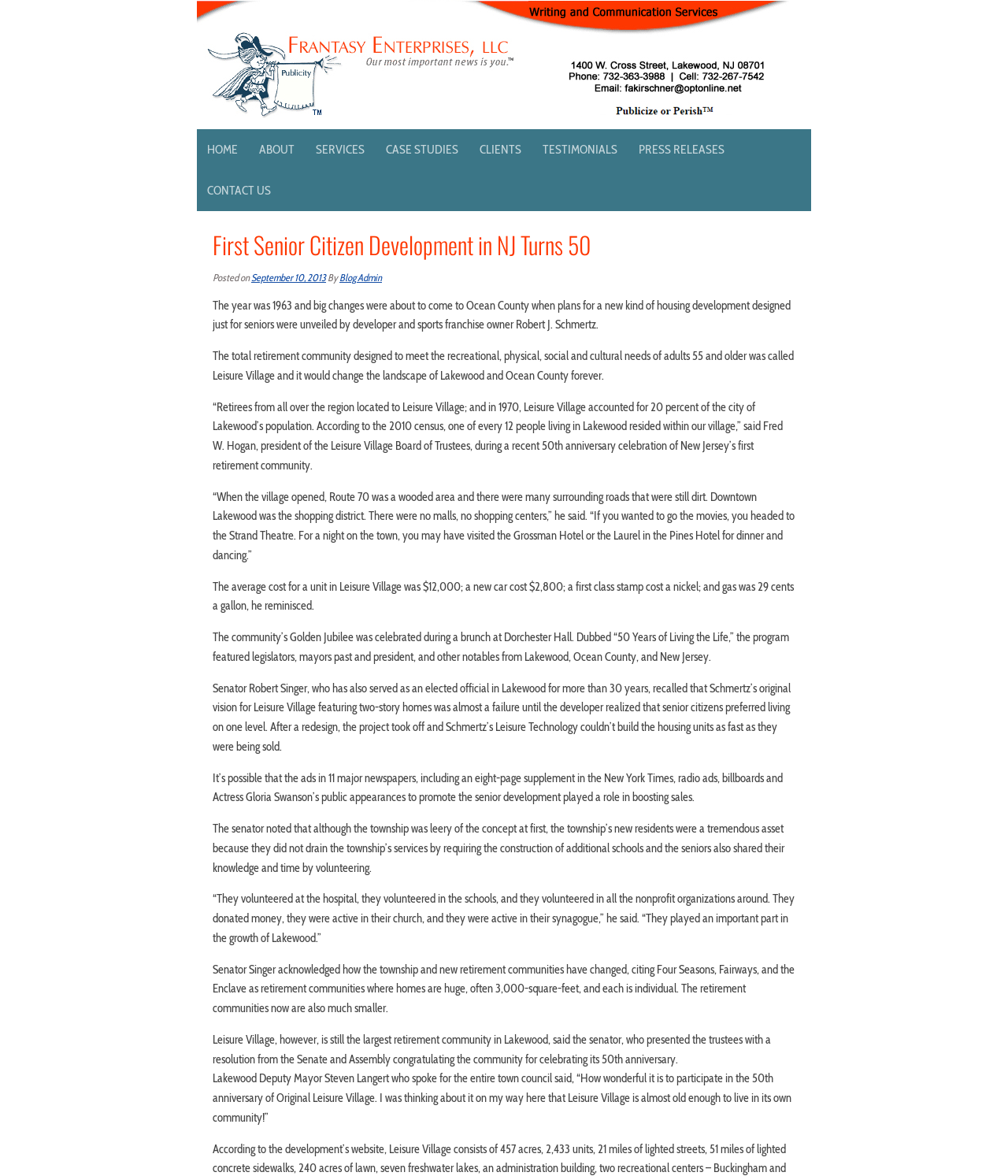What was the average cost of a unit in Leisure Village in 1963?
Please respond to the question with as much detail as possible.

I found the answer by reading the text content of the webpage, specifically the sentence 'The average cost for a unit in Leisure Village was $12,000; a new car cost $2,800; a first class stamp cost a nickel; and gas was 29 cents a gallon, he reminisced.'